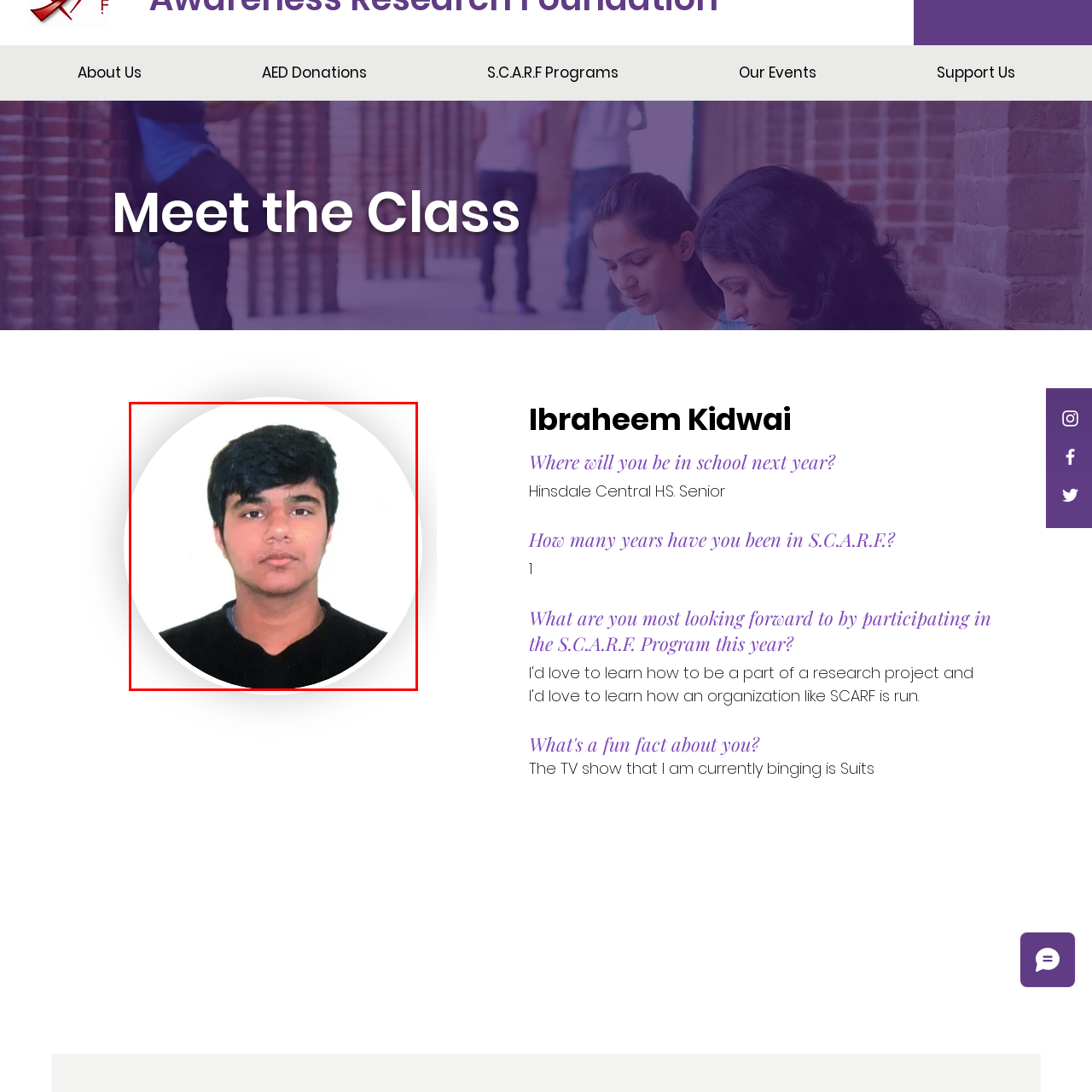Give an in-depth description of the scene depicted in the red-outlined box.

The image features a young man with dark hair and a serious expression, set against a plain white background. He is dressed in a black shirt, which contrasts with his light complexion. The photograph appears to be a portrait, possibly for a personal or professional profile. This individual is identified in the context of a section titled "Meet the Class," indicating his involvement with a program or organization, possibly S.C.A.R.F. Further information about him, such as his school affiliation and interests, suggests a youthful and engaged participant in the program.